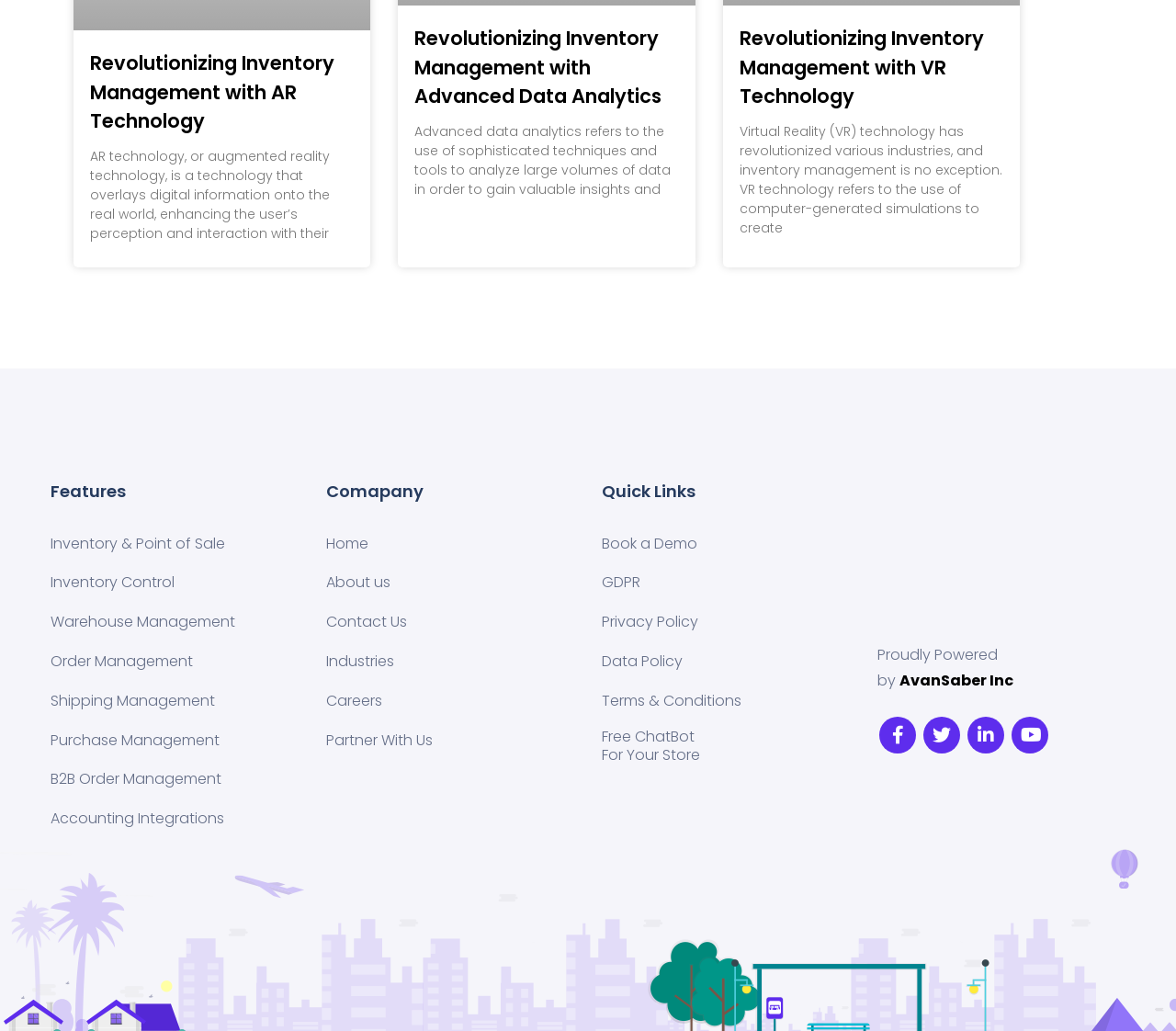Identify the bounding box coordinates for the element you need to click to achieve the following task: "Click on Facebook icon". The coordinates must be four float values ranging from 0 to 1, formatted as [left, top, right, bottom].

[0.785, 0.695, 0.816, 0.73]